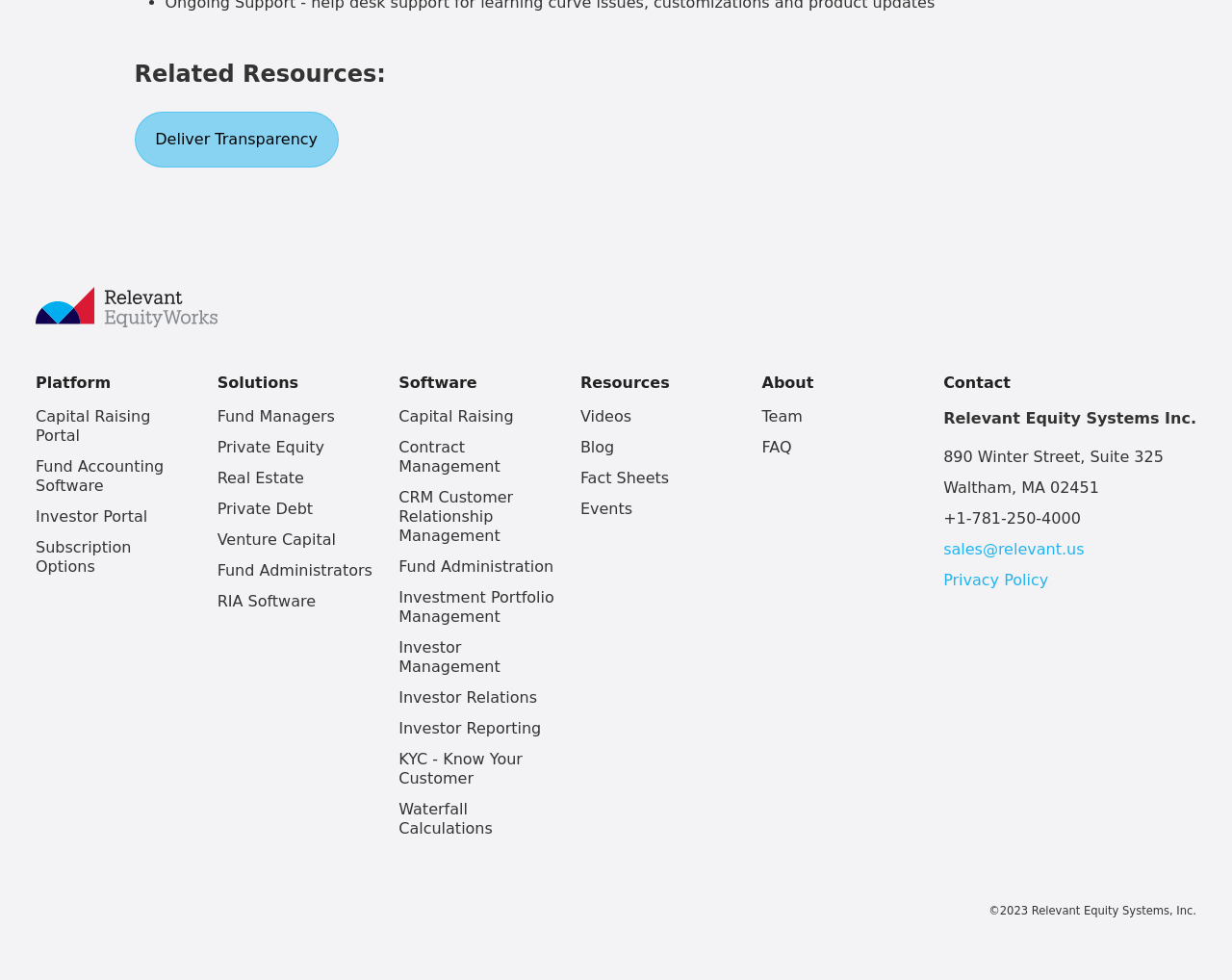Please answer the following question using a single word or phrase: 
What is the phone number?

+1-781-250-4000